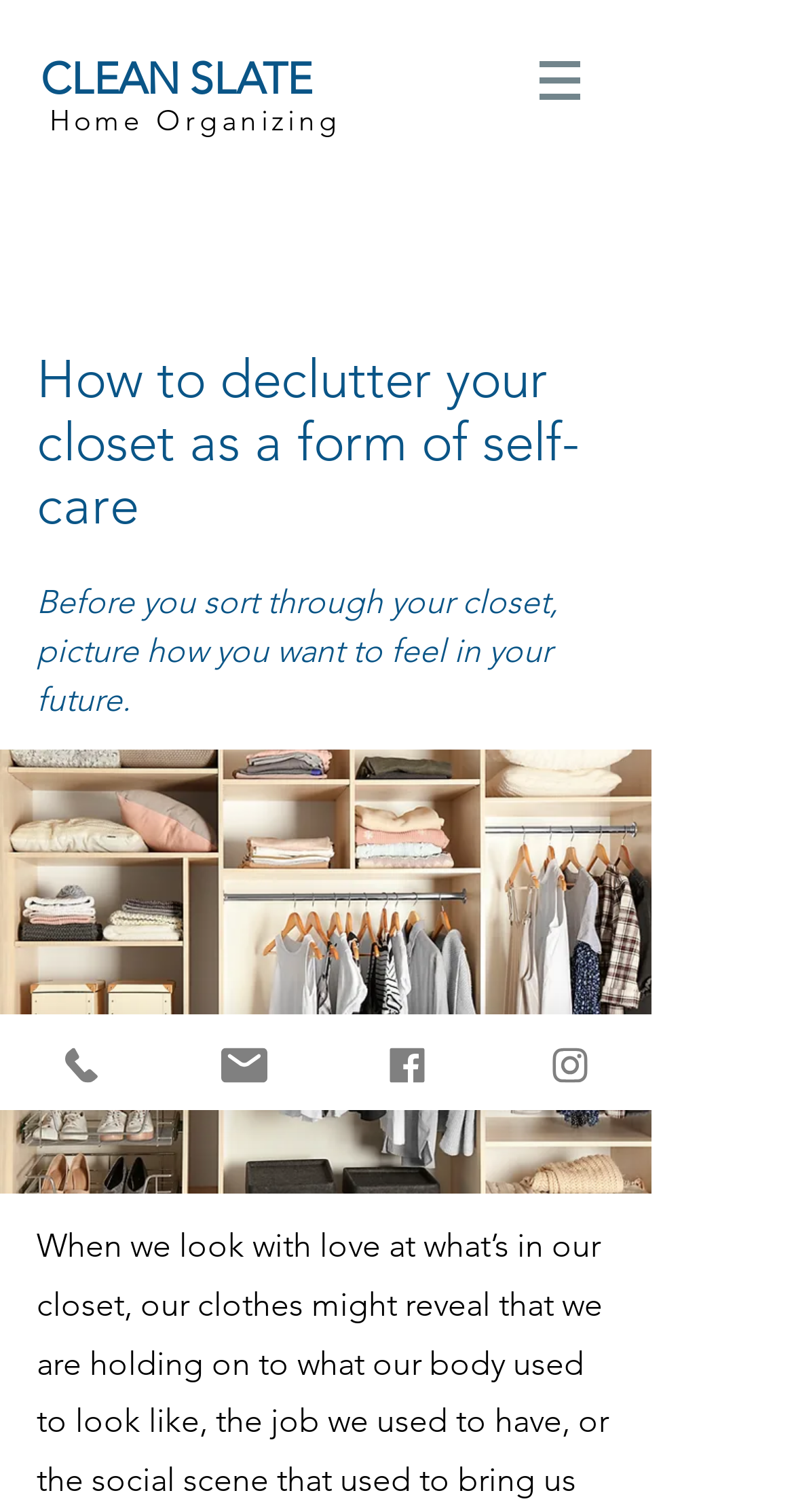Determine and generate the text content of the webpage's headline.

How to declutter your closet as a form of self-care